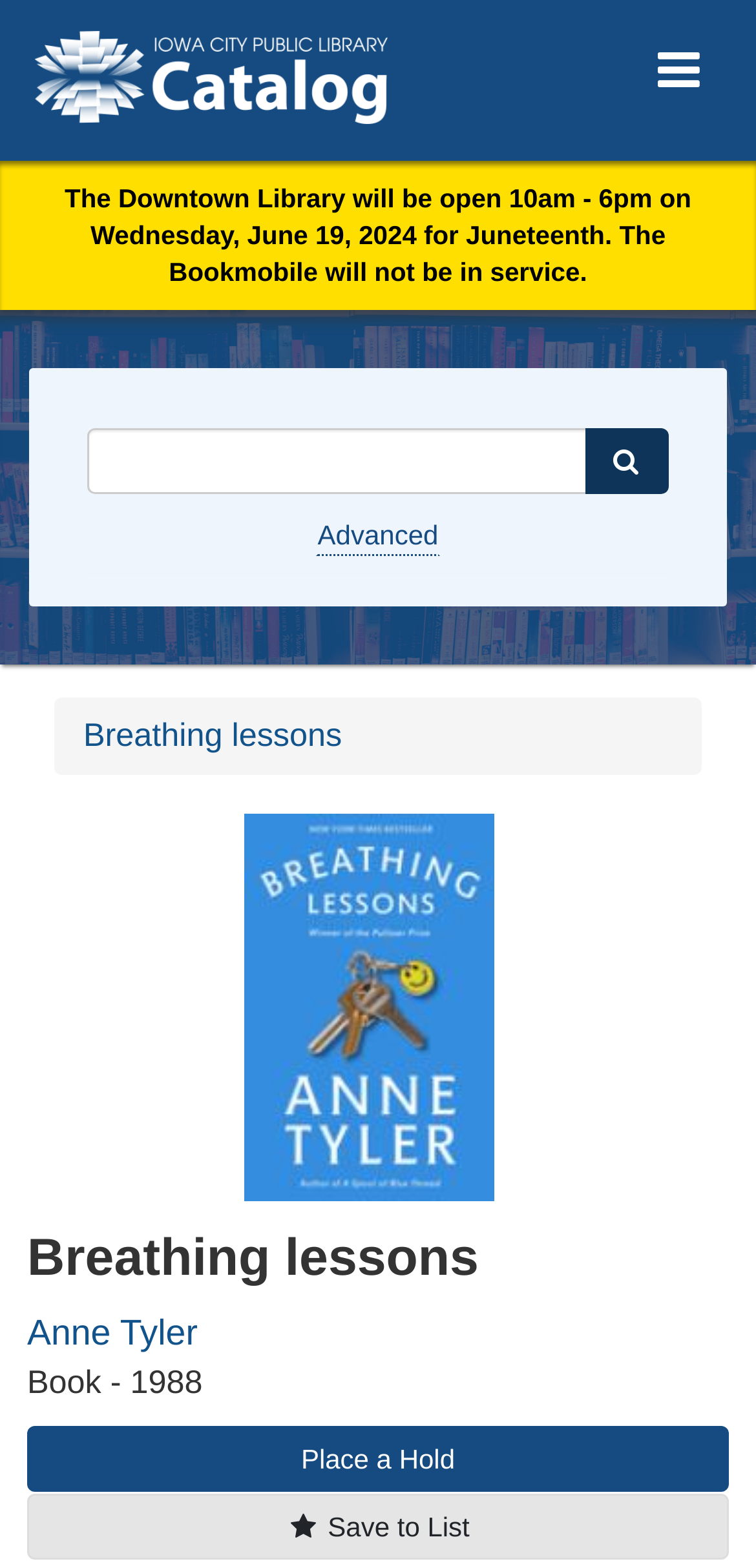Generate a thorough caption that explains the contents of the webpage.

The webpage is about "Breathing lessons" and appears to be a search result page from the Iowa City Public Library Catalog. At the top left, there is a link to "Skip to content". Next to it, on the top right, there is a hidden button. Below the top section, there is a link to "Iowa City Public Library Catalog" accompanied by an image of the library's logo.

Underneath, there is a notice about the Downtown Library's hours on June 19, 2024, for Juneteenth, and the Bookmobile's unavailability. Below this notice, there is a search bar with a combobox for entering search terms, an autocomplete feature, and a button to submit the search. To the right of the search bar, there is a link to "Advanced" search options.

The main content of the page is organized under a navigation section labeled "Breadcrumbs". Here, there are multiple links and elements related to "Breathing lessons", including an image, a heading, and links to the author "Anne Tyler". There are also details about the book, such as its publication year, 1988. At the bottom, there are links to "Place a Hold" and "Save to List" for the book.